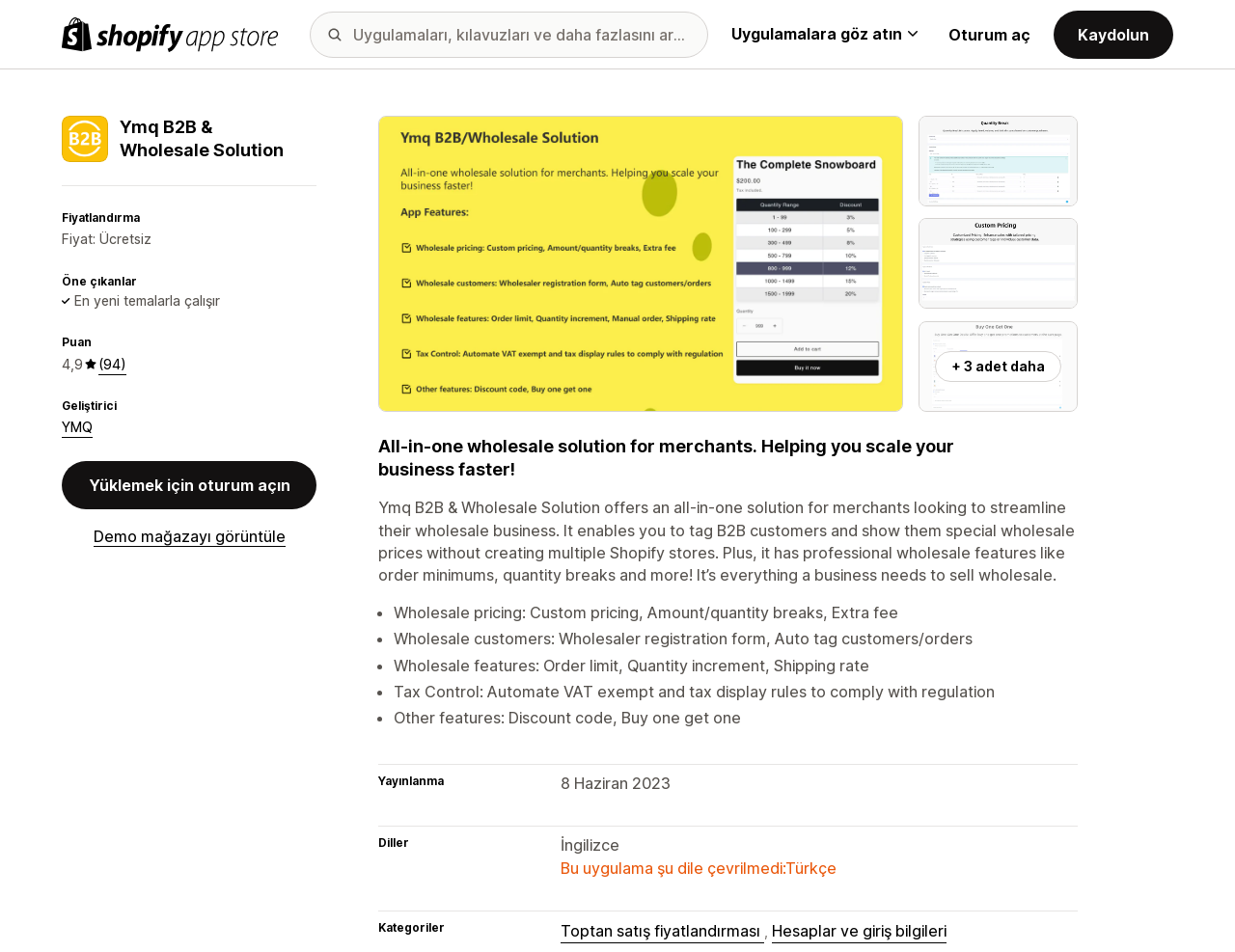Please provide the bounding box coordinates for the element that needs to be clicked to perform the following instruction: "Read the Privacy Policy". The coordinates should be given as four float numbers between 0 and 1, i.e., [left, top, right, bottom].

None